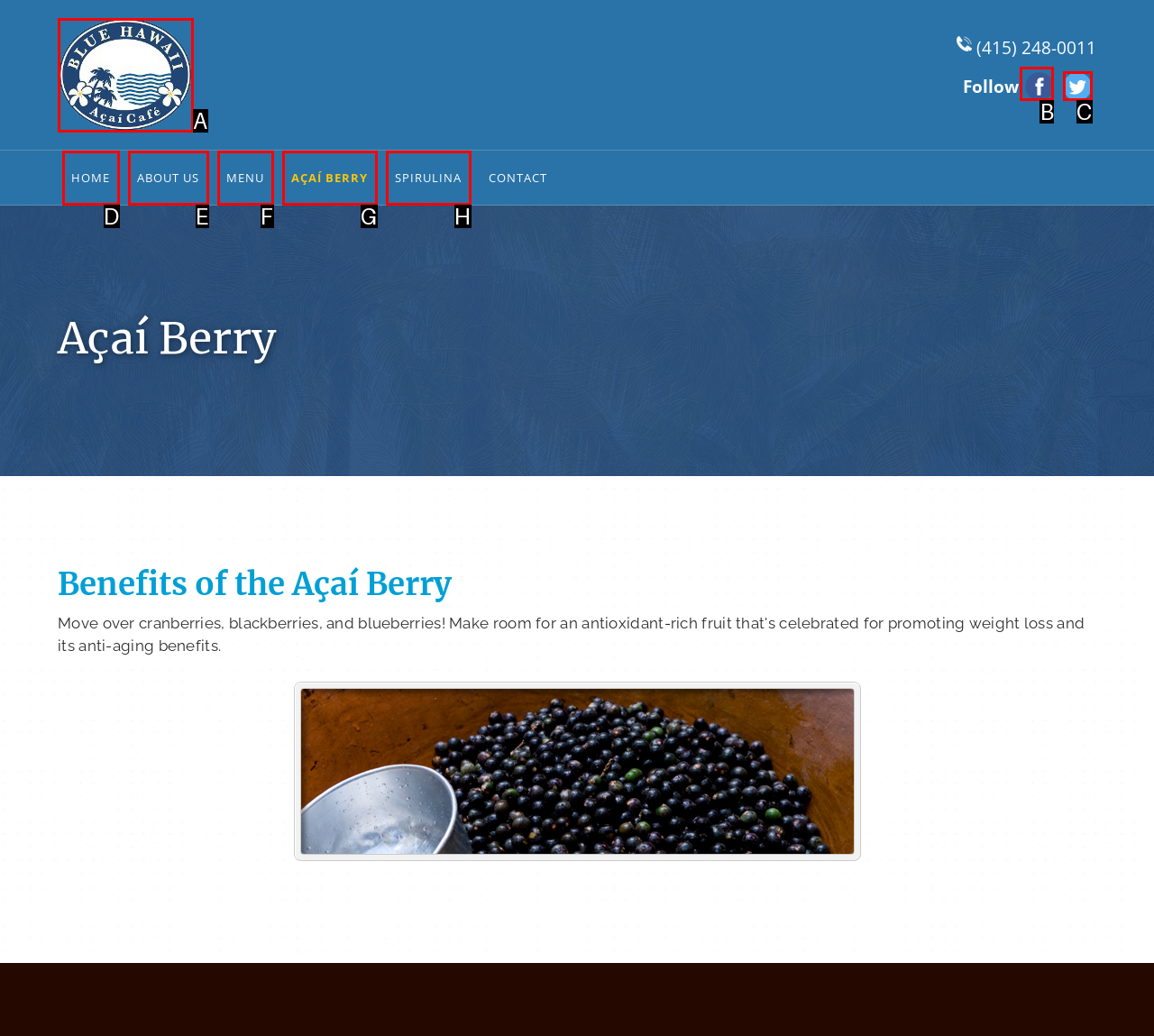Choose the HTML element that should be clicked to accomplish the task: Follow on Facebook. Answer with the letter of the chosen option.

B